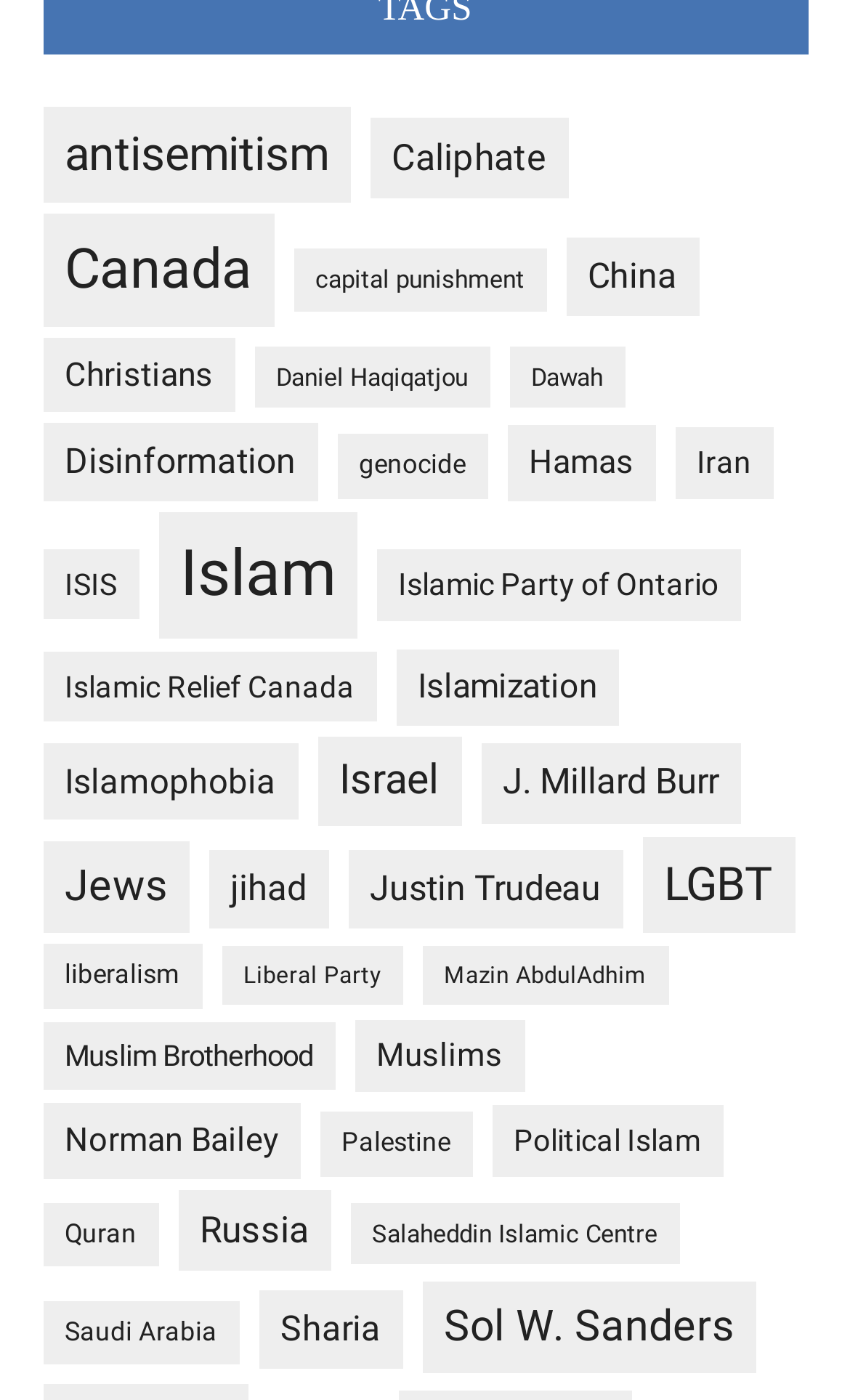Locate the bounding box coordinates of the element's region that should be clicked to carry out the following instruction: "Click on the link about antisemitism". The coordinates need to be four float numbers between 0 and 1, i.e., [left, top, right, bottom].

[0.05, 0.076, 0.412, 0.145]